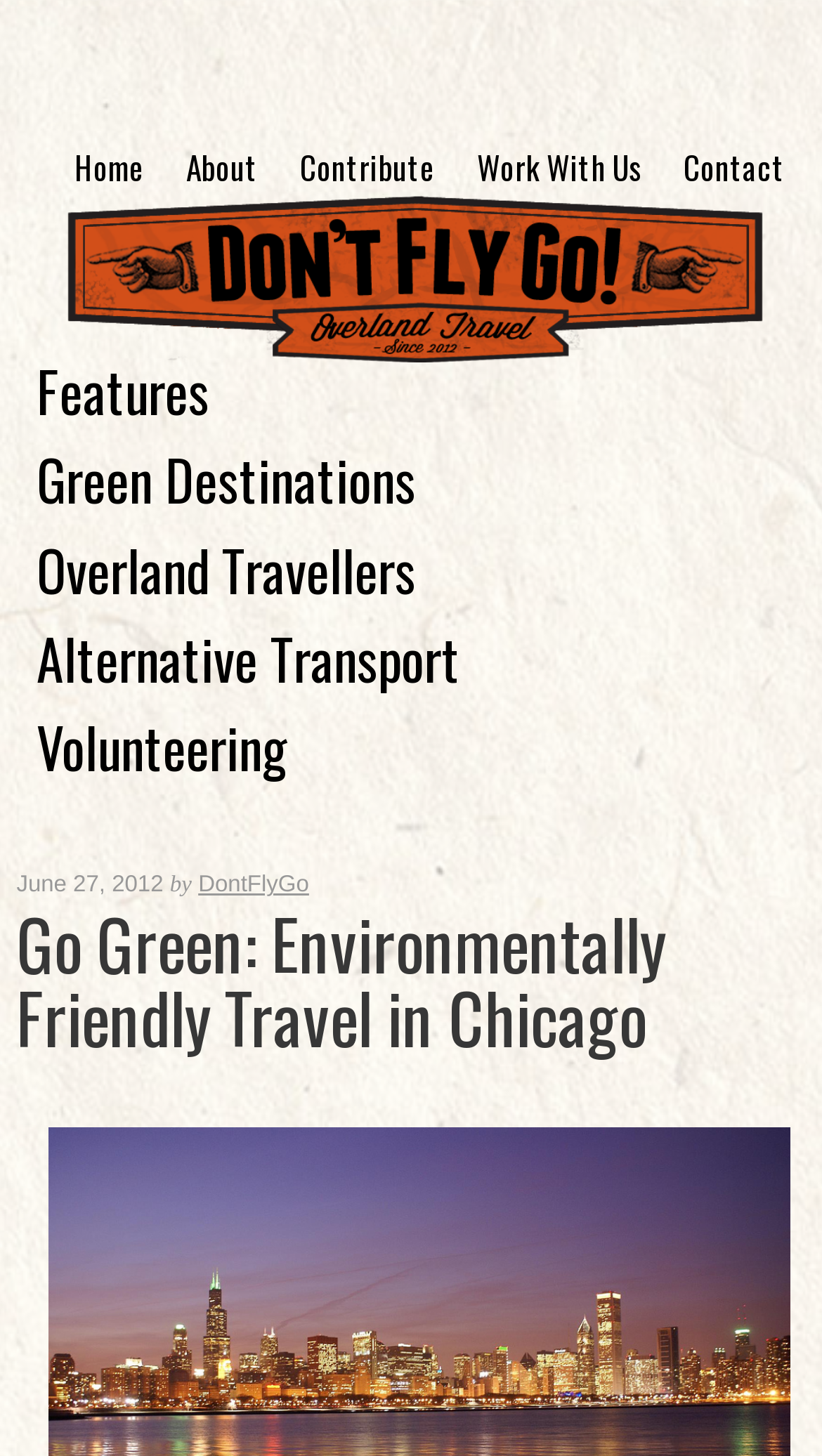What is the name of the image at the top?
Deliver a detailed and extensive answer to the question.

I looked at the image at the top of the webpage and saw that it is labeled as 'Don't Fly Go!', so that is the name of the image.